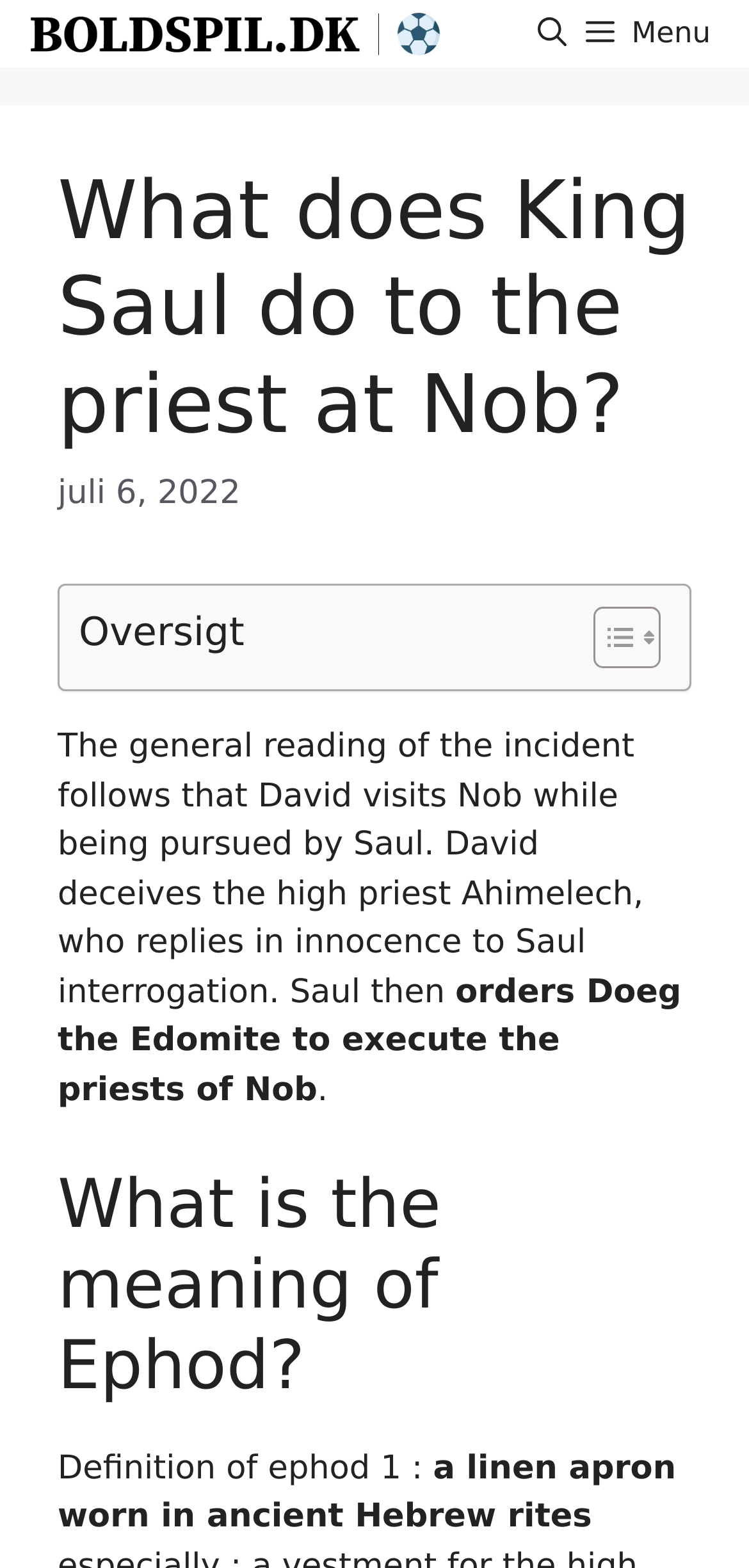Use a single word or phrase to answer the following:
What is the definition of Ephod?

A linen apron worn in ancient Hebrew rites